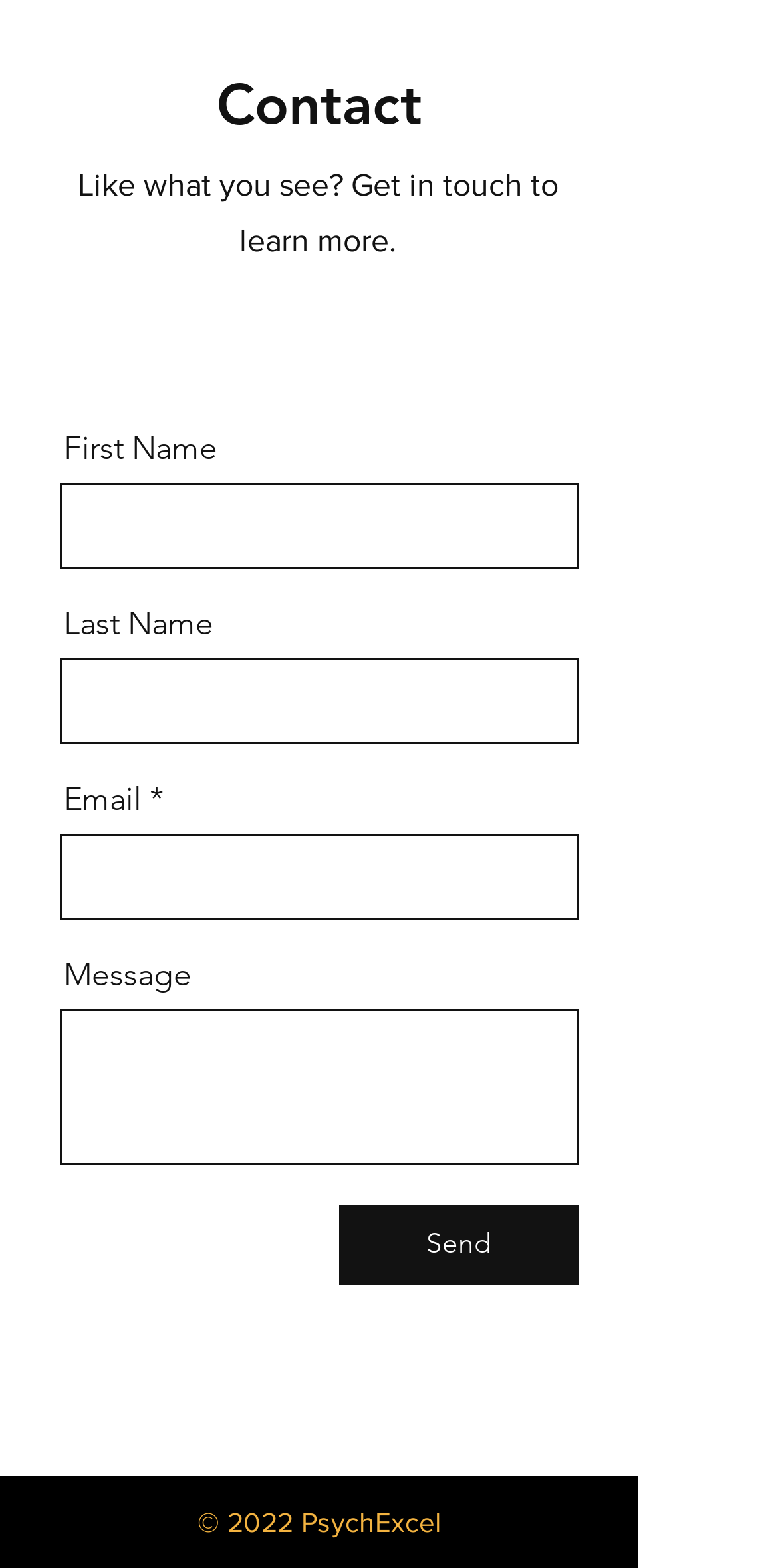Please answer the following question as detailed as possible based on the image: 
What is the purpose of the form?

The form is used to contact the website owner or administrator, as indicated by the heading 'Contact' and the presence of fields for first name, last name, email, and message.